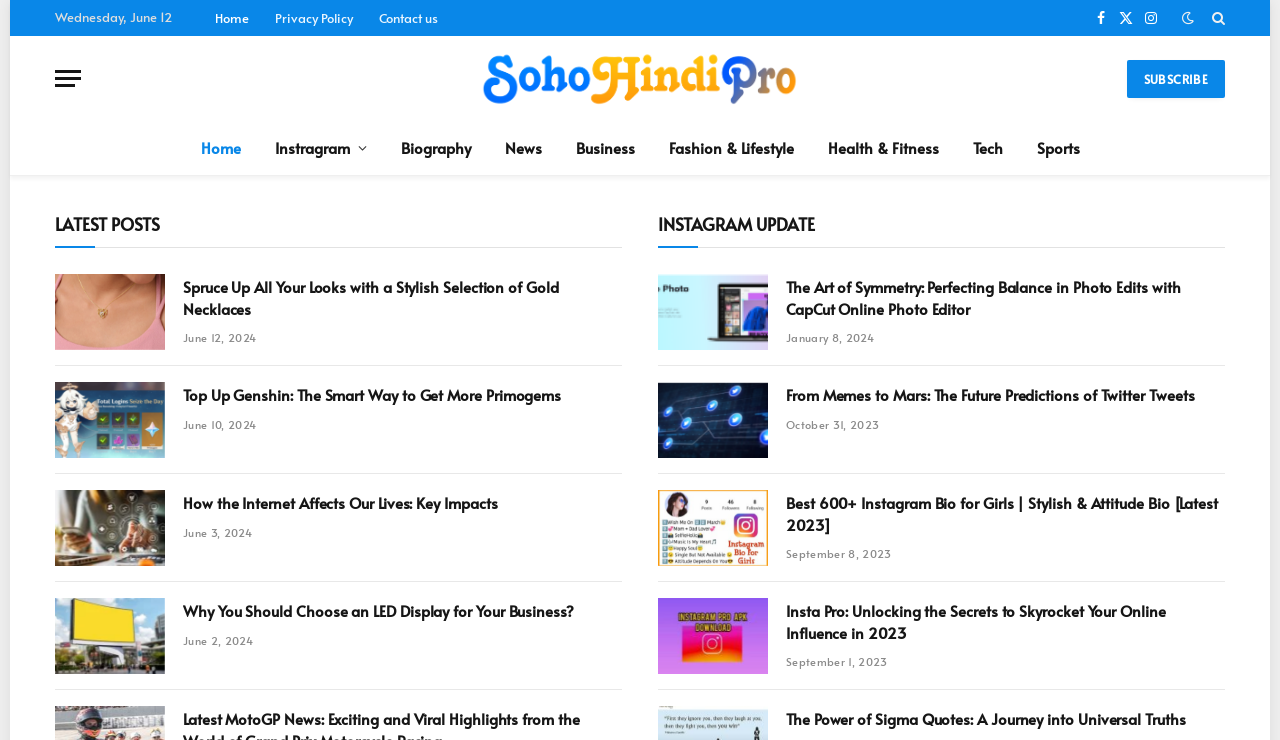Give a concise answer using one word or a phrase to the following question:
What is the title of the second section?

INSTAGRAM UPDATE